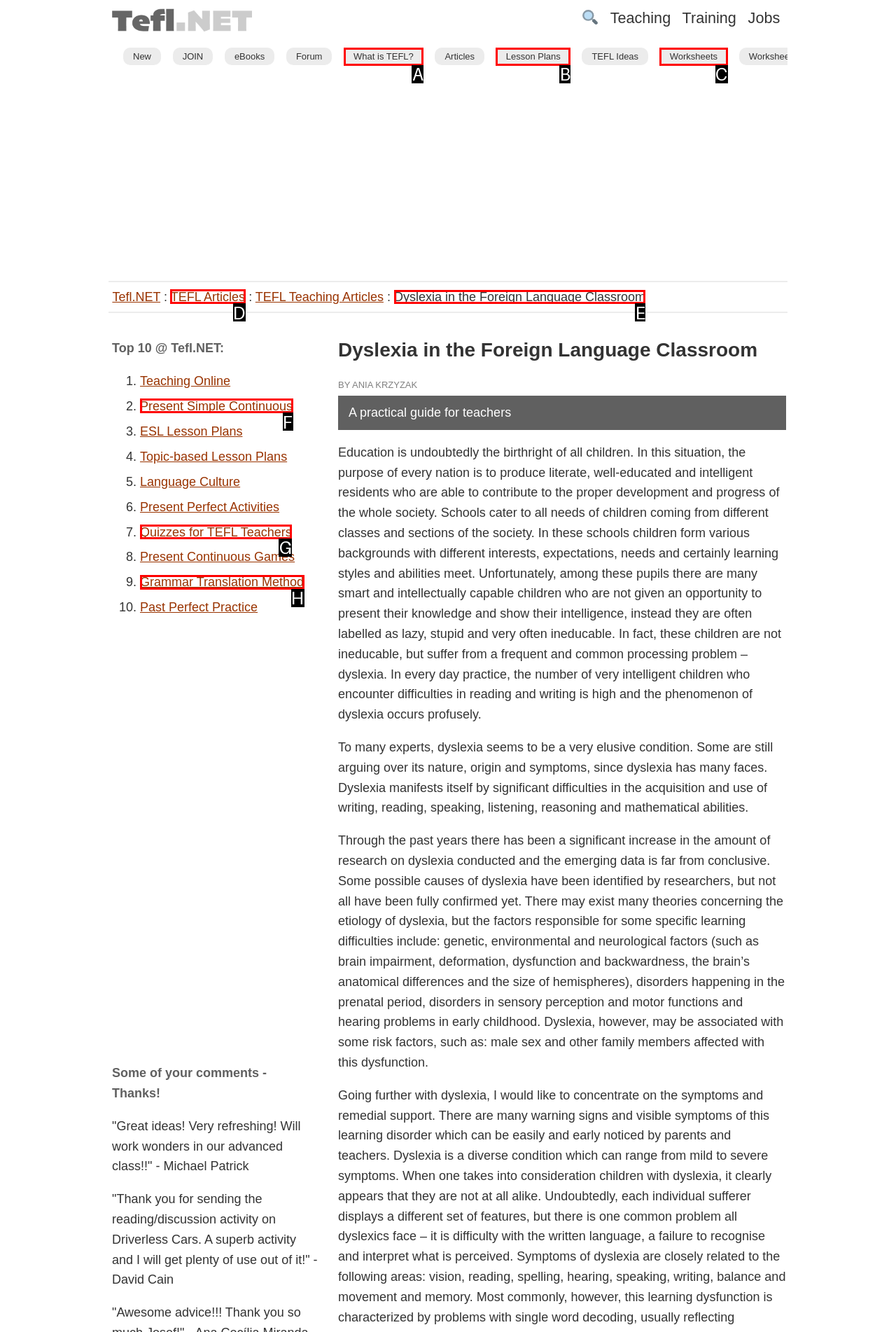Tell me which one HTML element I should click to complete the following task: Read the latest digital magazine Answer with the option's letter from the given choices directly.

None